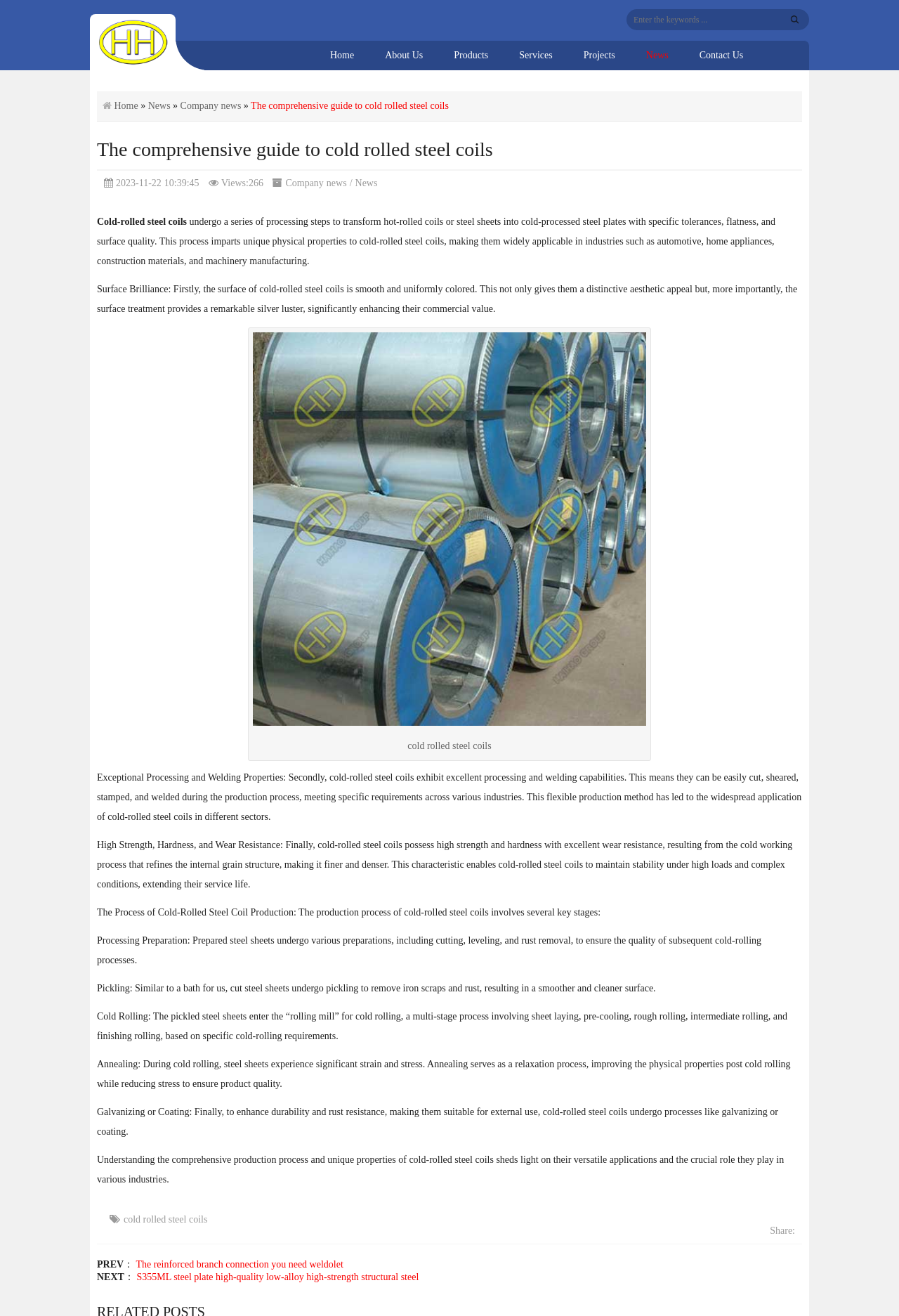What is the result of cold working process on the internal grain structure?
Look at the image and provide a short answer using one word or a phrase.

Finer and denser